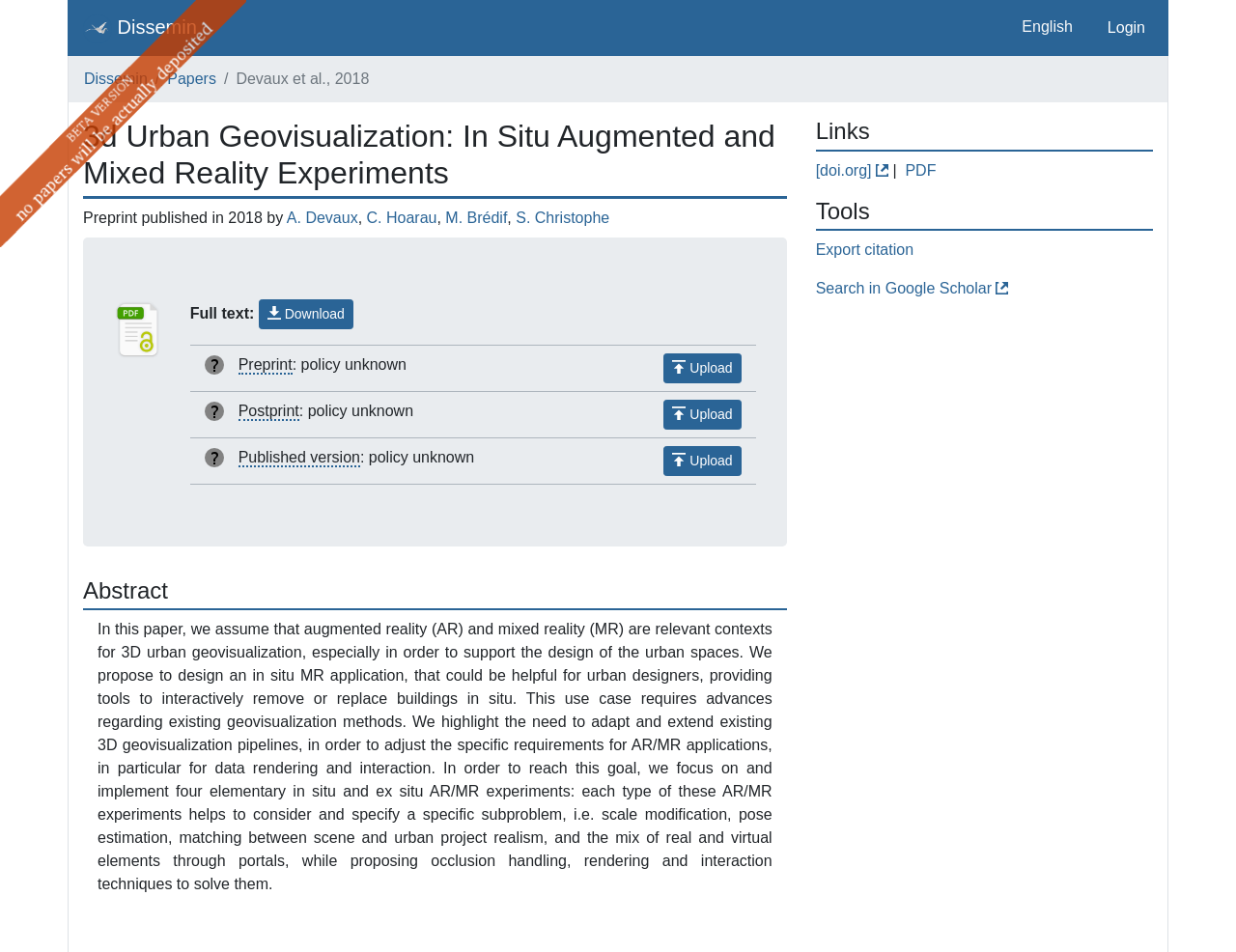What are the options to upload the paper?
Based on the visual, give a brief answer using one word or a short phrase.

Preprint, Postprint, Published version